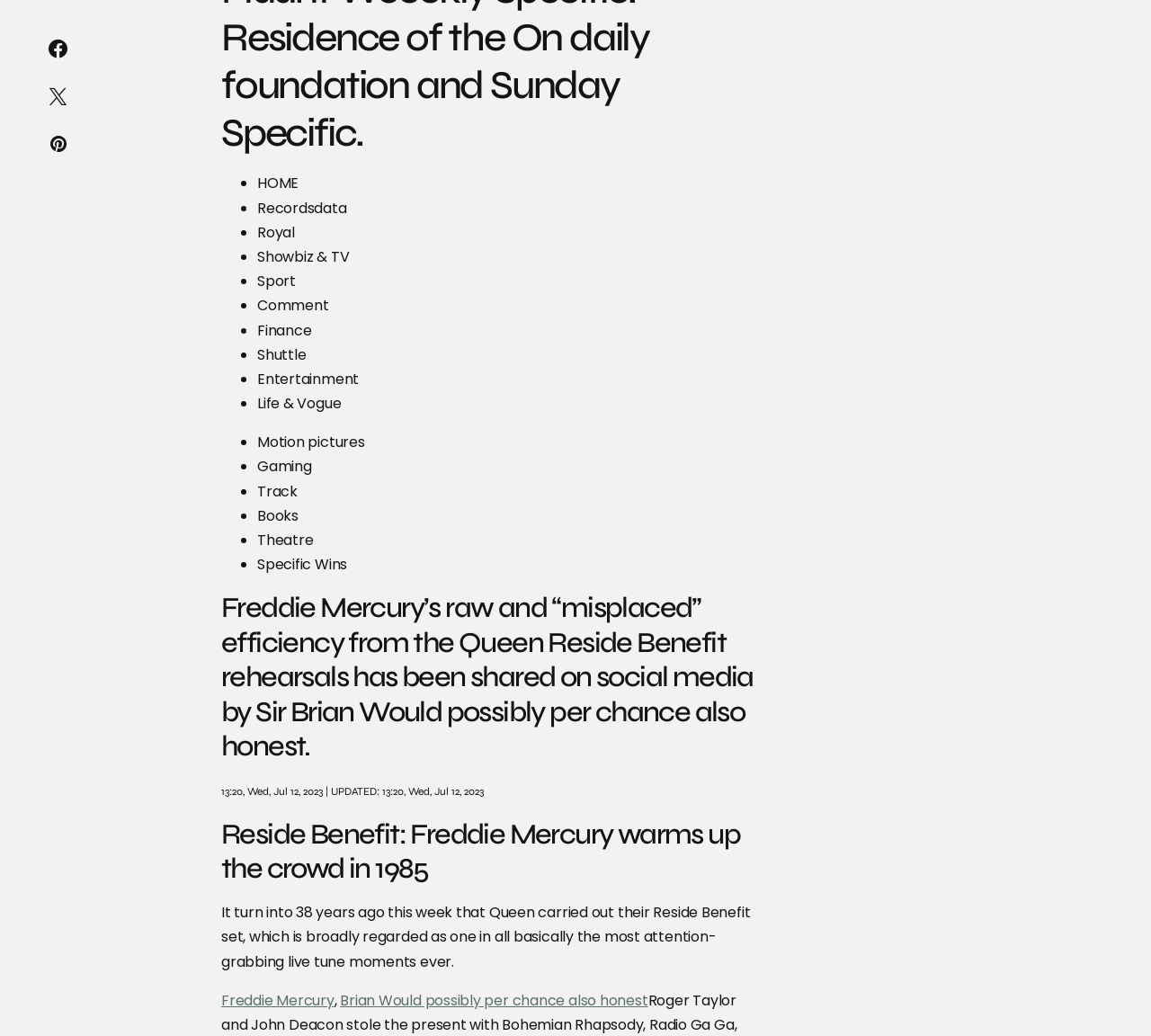Please find the bounding box coordinates of the element's region to be clicked to carry out this instruction: "Click on the Entertainment link".

[0.223, 0.356, 0.312, 0.376]